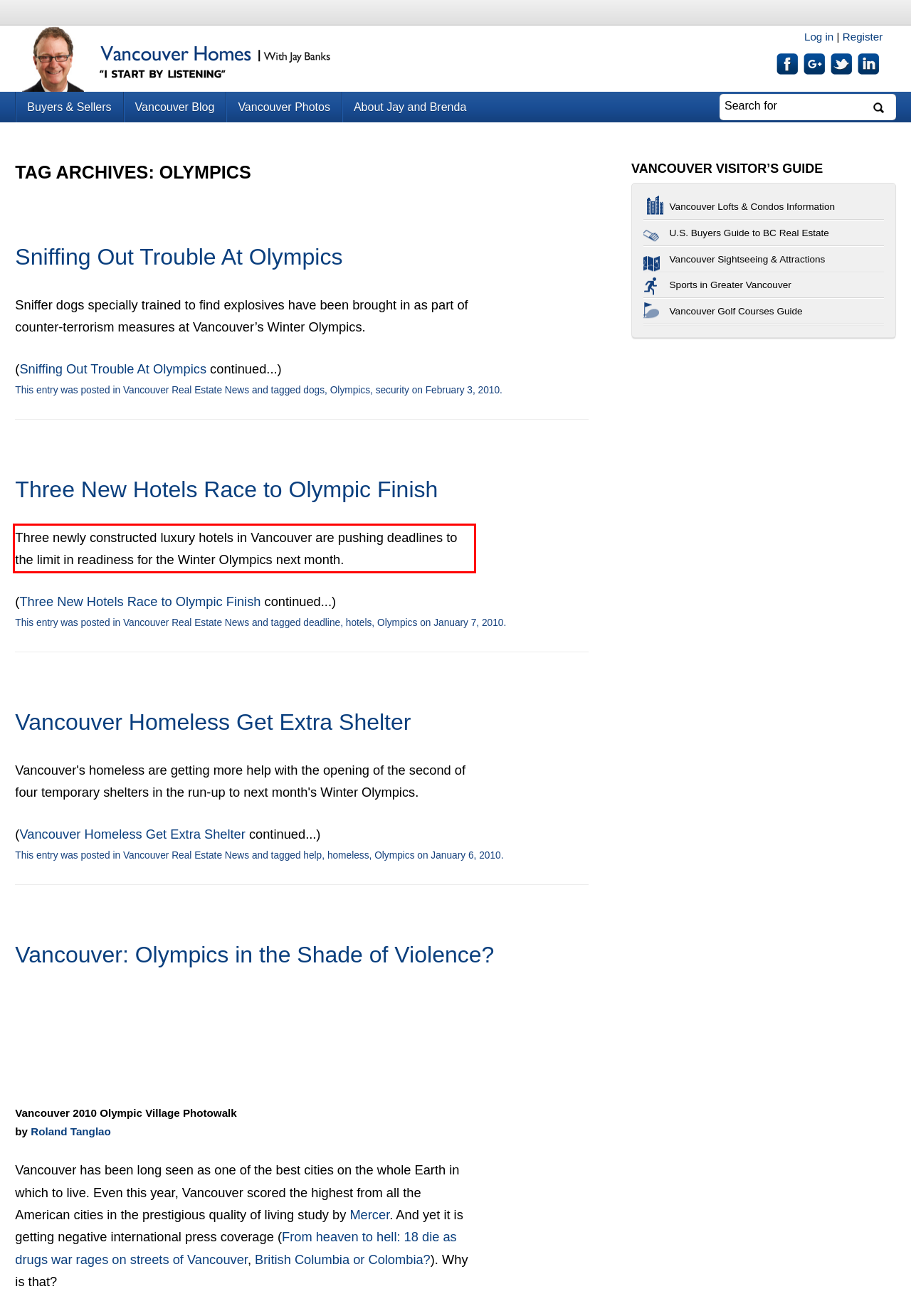Examine the screenshot of the webpage, locate the red bounding box, and perform OCR to extract the text contained within it.

Three newly constructed luxury hotels in Vancouver are pushing deadlines to the limit in readiness for the Winter Olympics next month.